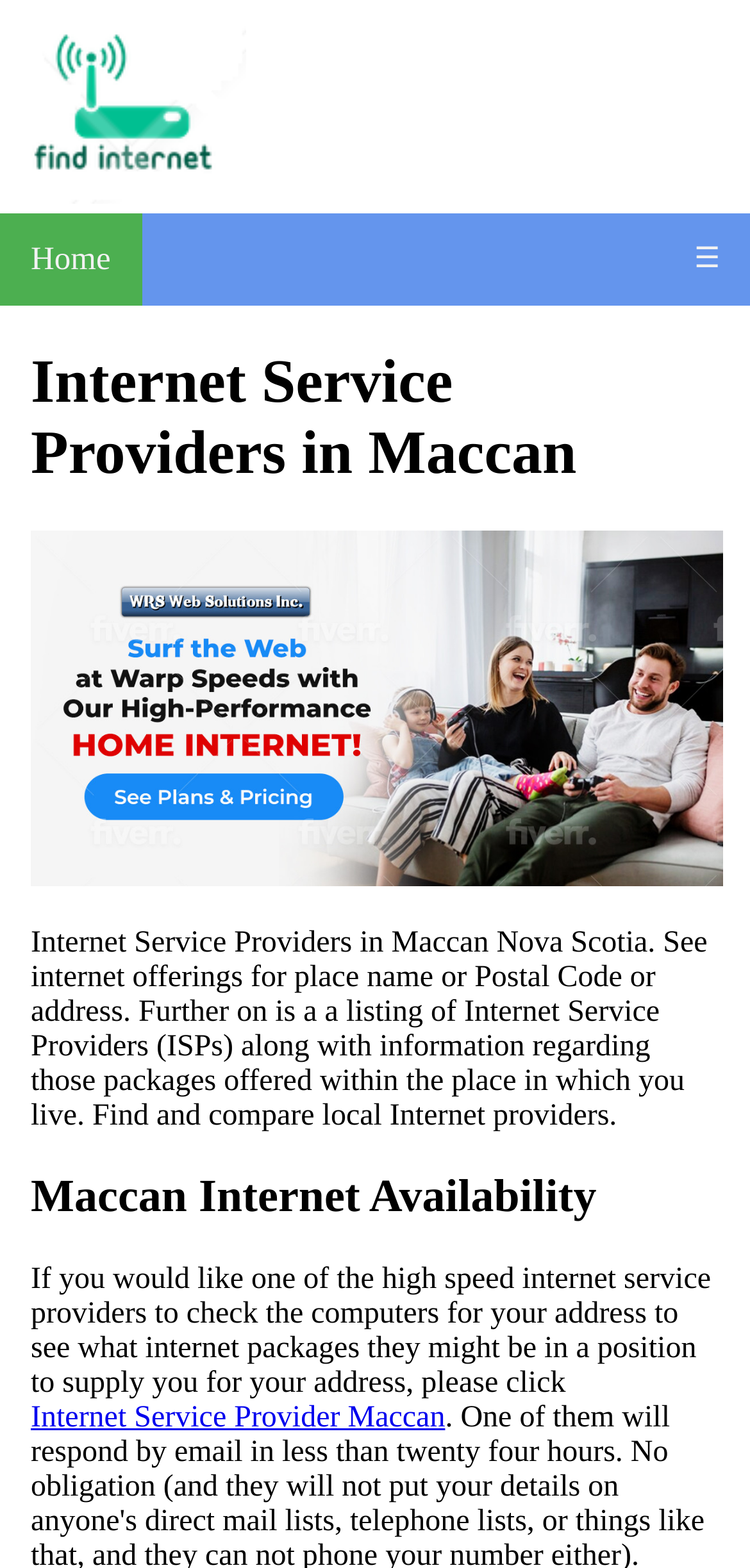Based on the image, please elaborate on the answer to the following question:
What is the purpose of this webpage?

Based on the webpage's content, it appears to be a platform where users can find and compare internet packages from various internet service providers in Maccan, Nova Scotia. The webpage provides information about internet offerings for a specific place name, postal code, or address, and allows users to find and compare local internet providers.